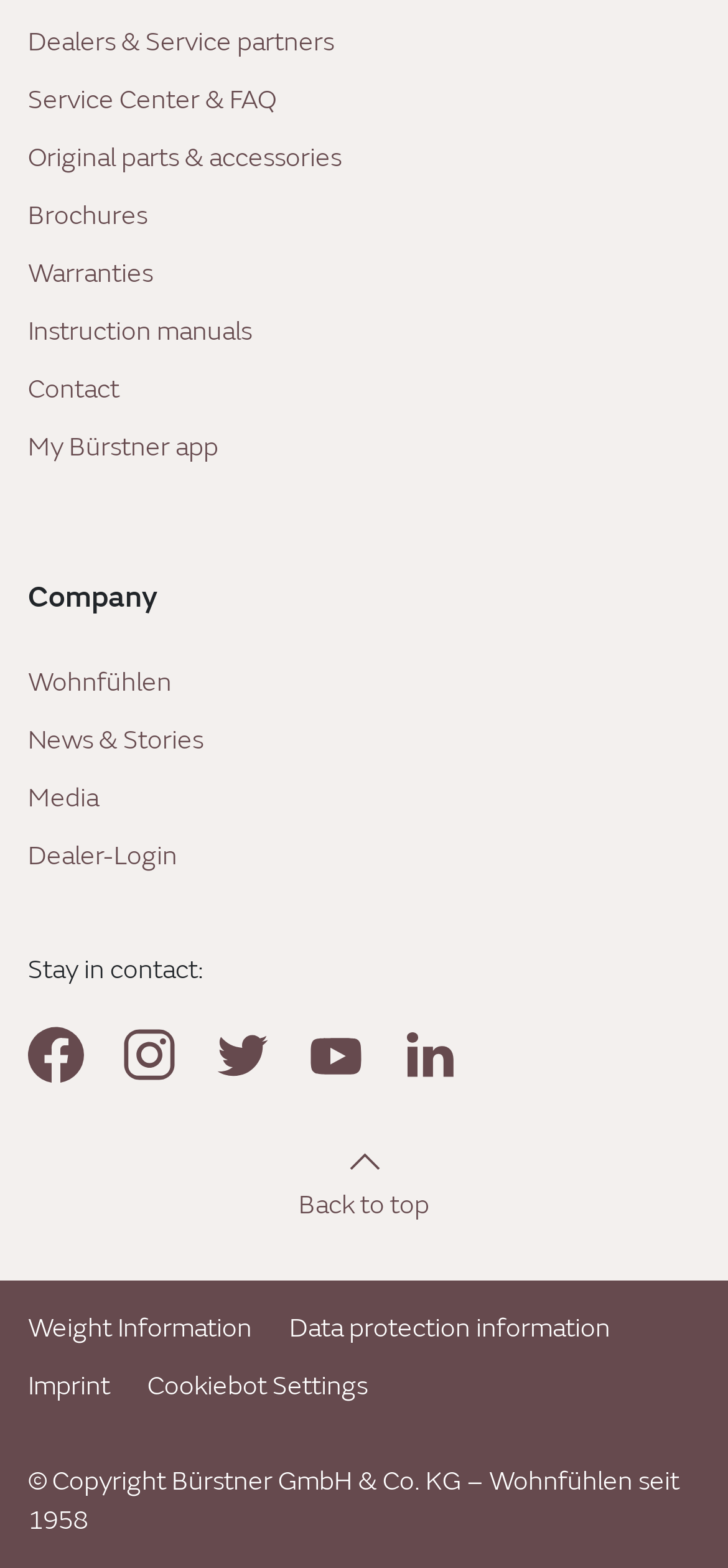Please find the bounding box coordinates of the clickable region needed to complete the following instruction: "Follow Bürstner on Facebook". The bounding box coordinates must consist of four float numbers between 0 and 1, i.e., [left, top, right, bottom].

[0.038, 0.655, 0.115, 0.691]